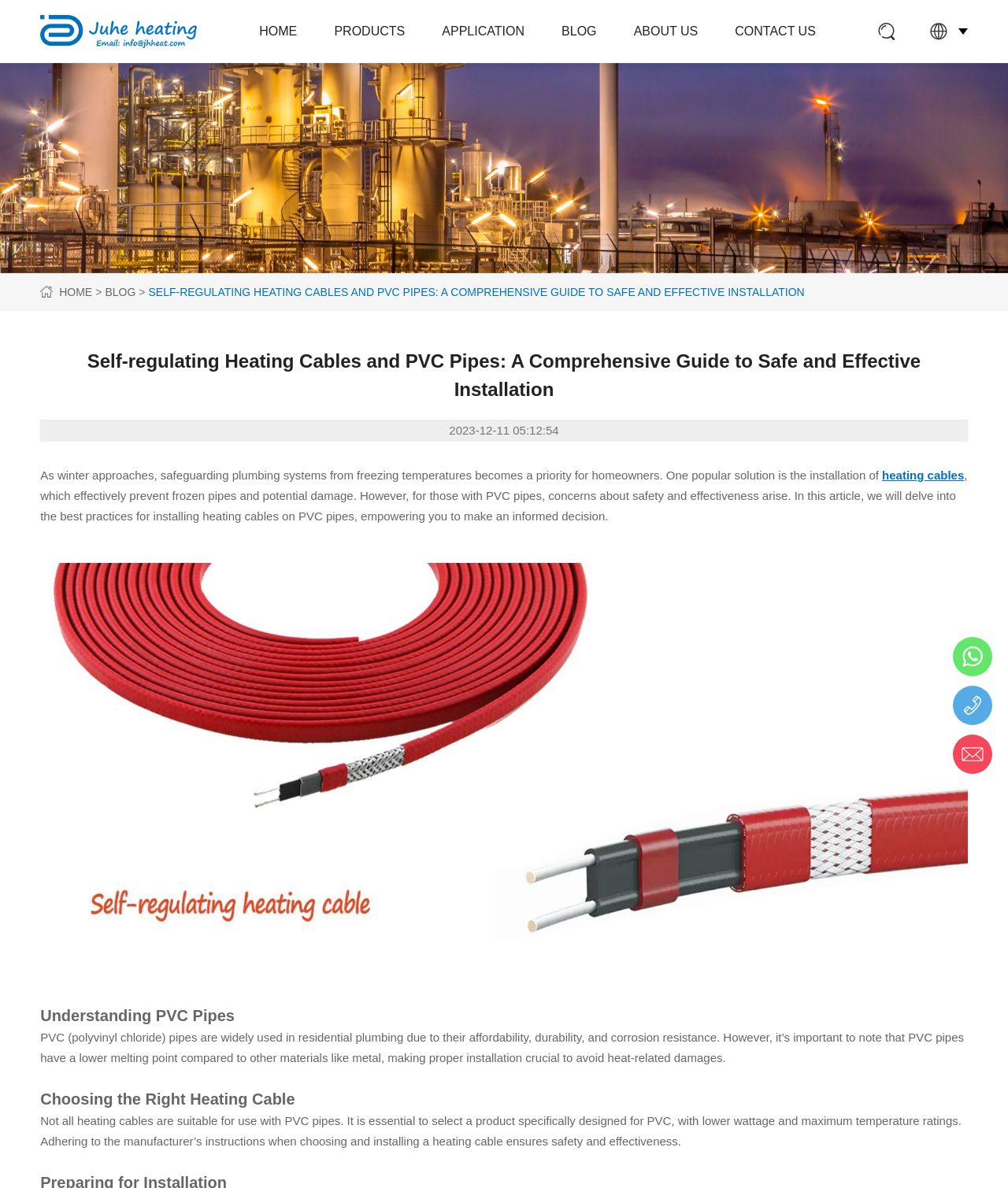What is the advantage of PVC pipes?
Provide a one-word or short-phrase answer based on the image.

Affordability, durability, and corrosion resistance